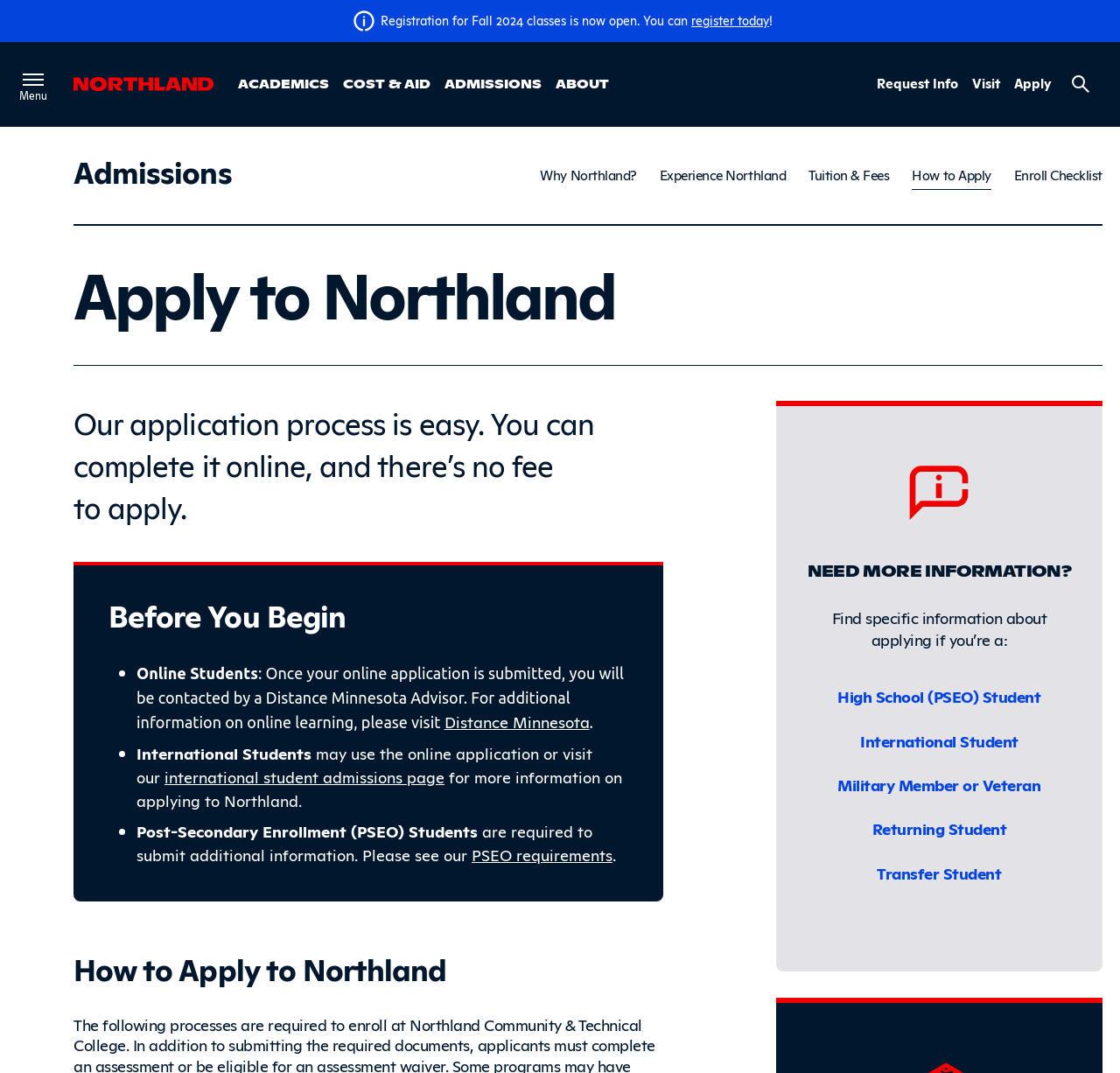Identify the bounding box for the described UI element. Provide the coordinates in (top-left x, top-left y, bottom-right x, bottom-right y) format with values ranging from 0 to 1: How to Apply

[0.814, 0.155, 0.885, 0.177]